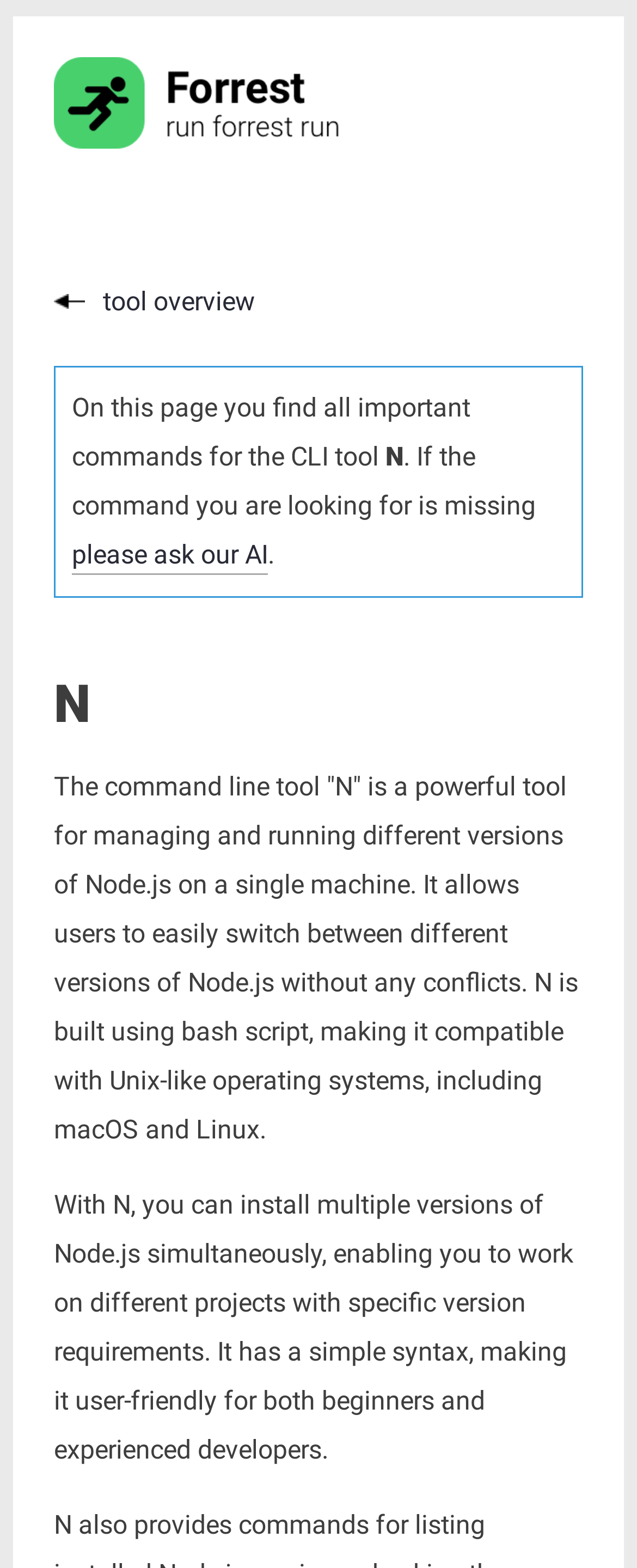Give the bounding box coordinates for the element described by: "tool overview".

[0.085, 0.182, 0.4, 0.202]